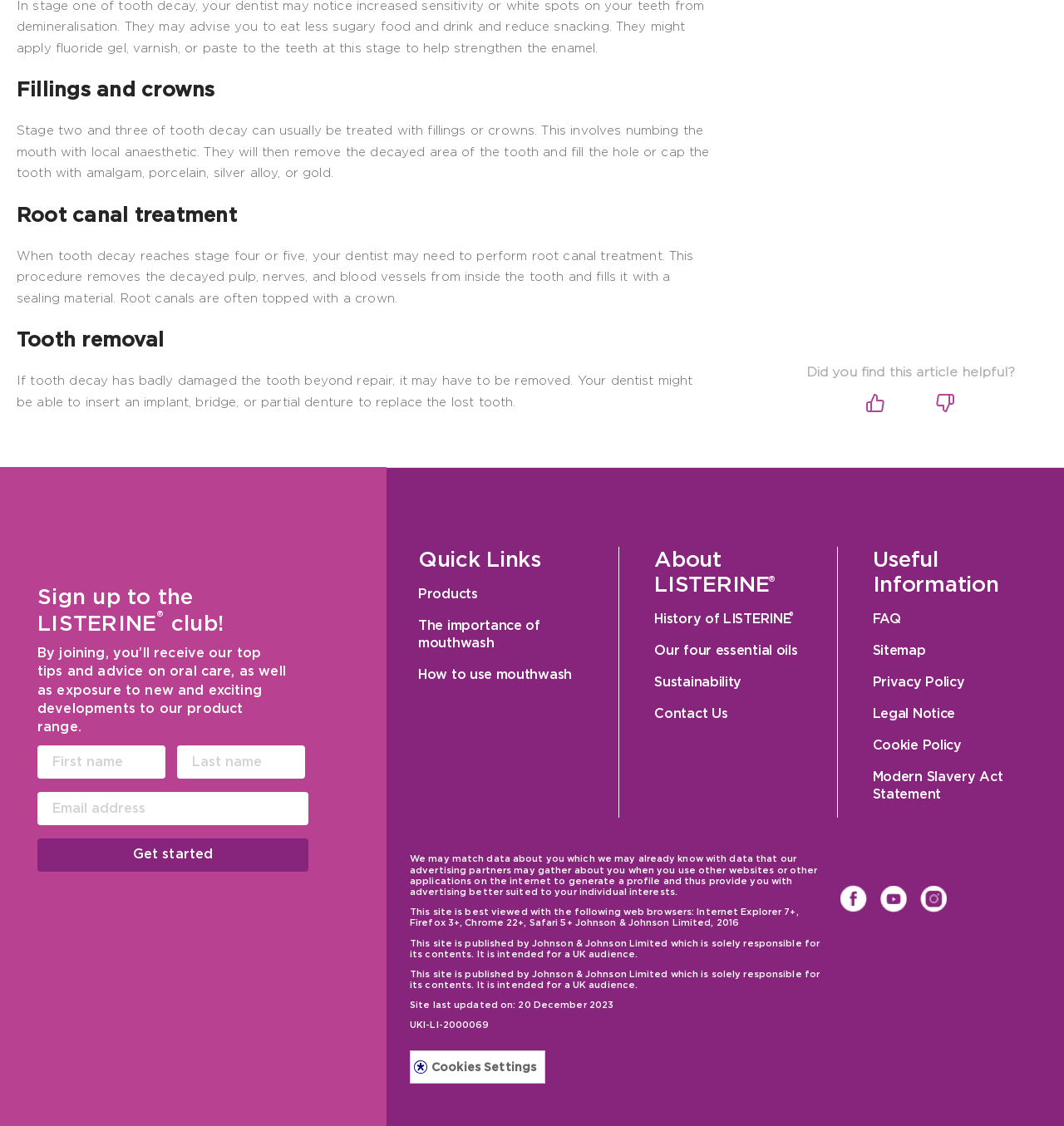What is the benefit of joining the LISTERINE club?
Please use the visual content to give a single word or phrase answer.

Receive top tips and advice